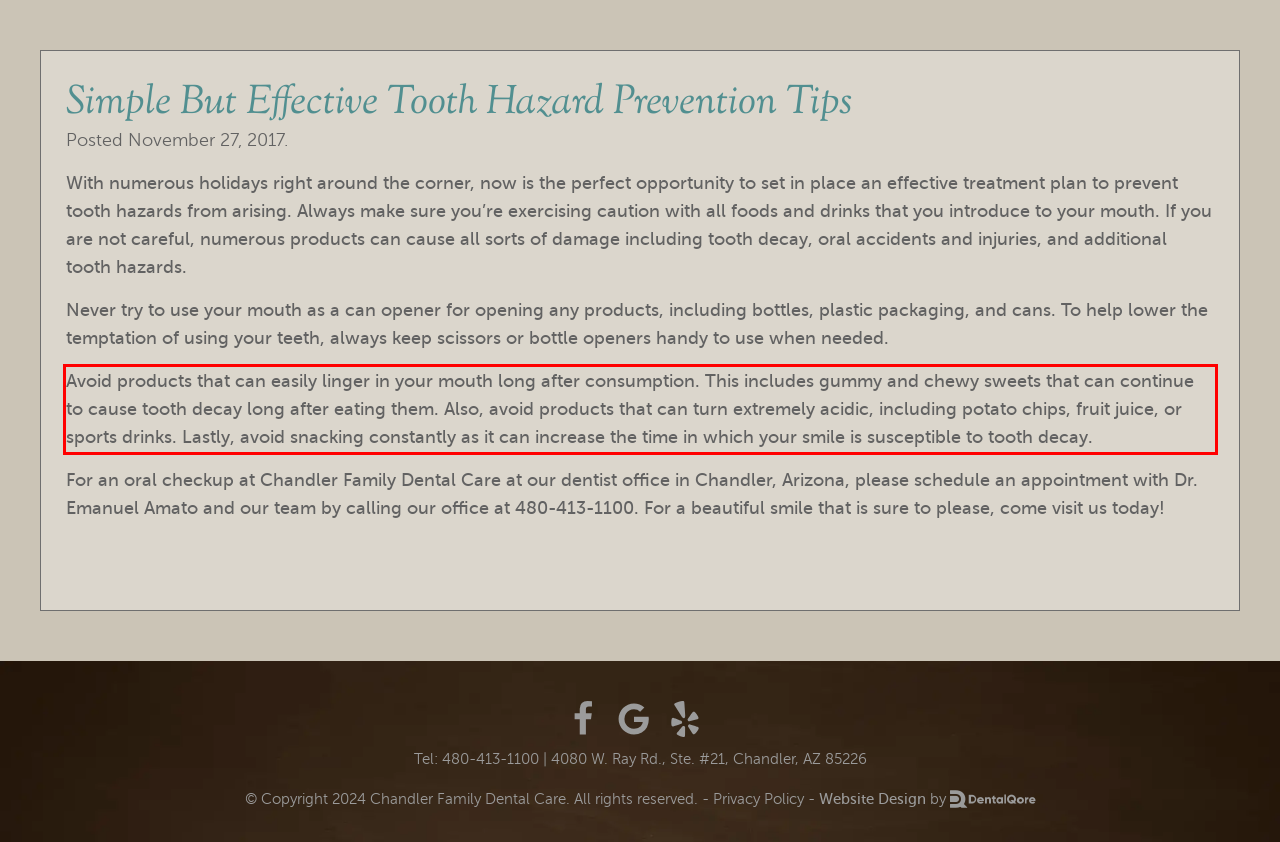Please perform OCR on the text within the red rectangle in the webpage screenshot and return the text content.

Avoid products that can easily linger in your mouth long after consumption. This includes gummy and chewy sweets that can continue to cause tooth decay long after eating them. Also, avoid products that can turn extremely acidic, including potato chips, fruit juice, or sports drinks. Lastly, avoid snacking constantly as it can increase the time in which your smile is susceptible to tooth decay.